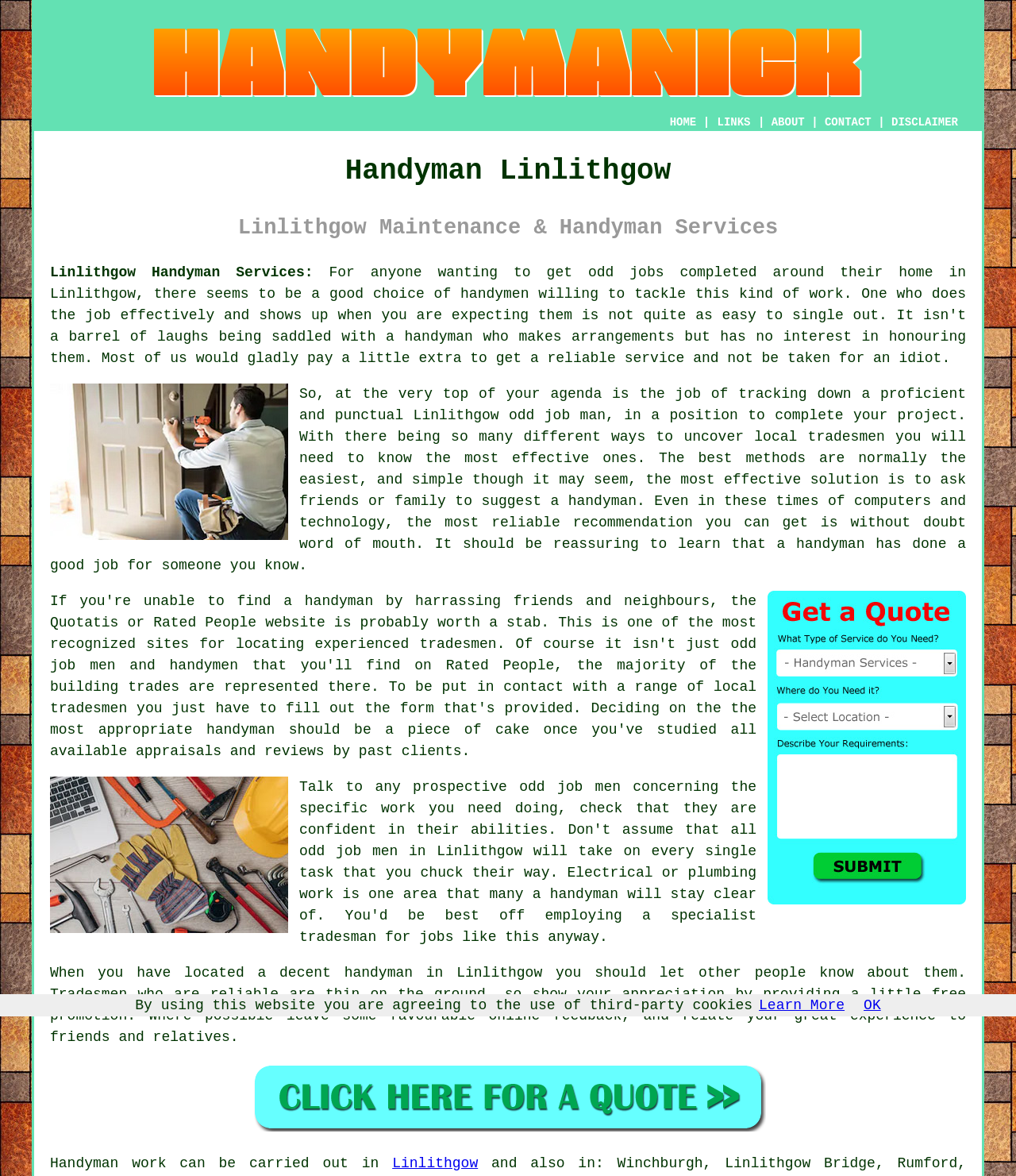Please identify the bounding box coordinates of the element's region that needs to be clicked to fulfill the following instruction: "Click Click For a Handyman in Linlithgow (EH49)". The bounding box coordinates should consist of four float numbers between 0 and 1, i.e., [left, top, right, bottom].

[0.246, 0.952, 0.754, 0.966]